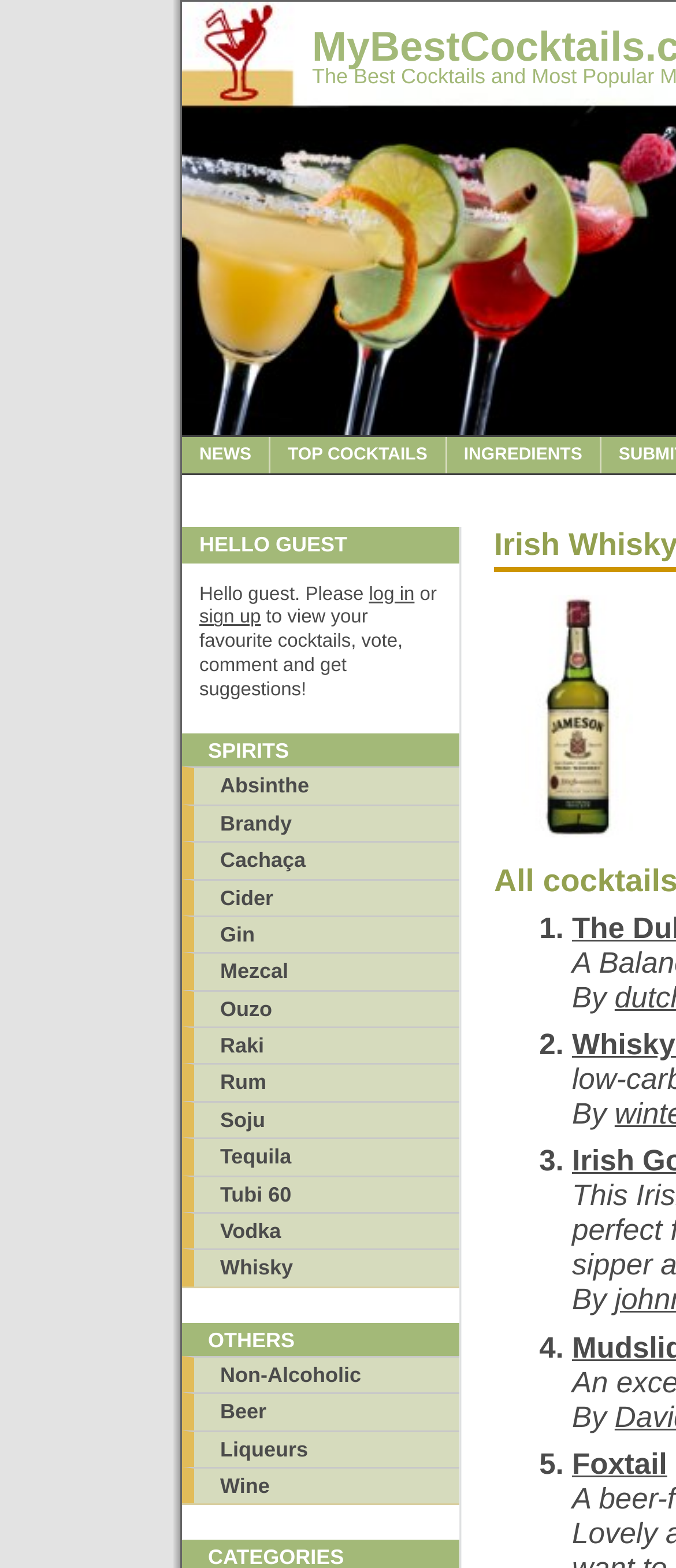Could you provide the bounding box coordinates for the portion of the screen to click to complete this instruction: "View TOP COCKTAILS"?

[0.4, 0.279, 0.66, 0.302]